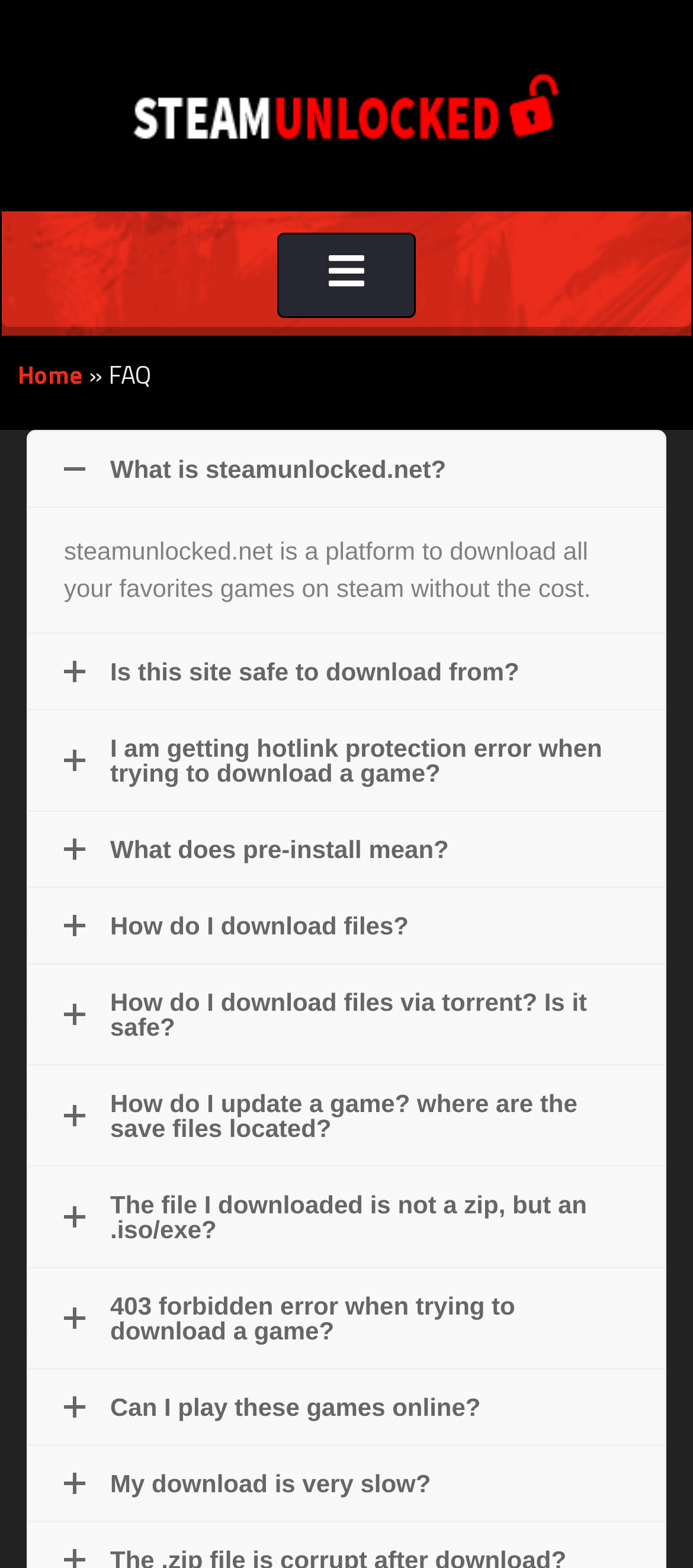Please specify the bounding box coordinates of the element that should be clicked to execute the given instruction: 'Learn about the safety of downloading from this site'. Ensure the coordinates are four float numbers between 0 and 1, expressed as [left, top, right, bottom].

[0.041, 0.404, 0.959, 0.452]